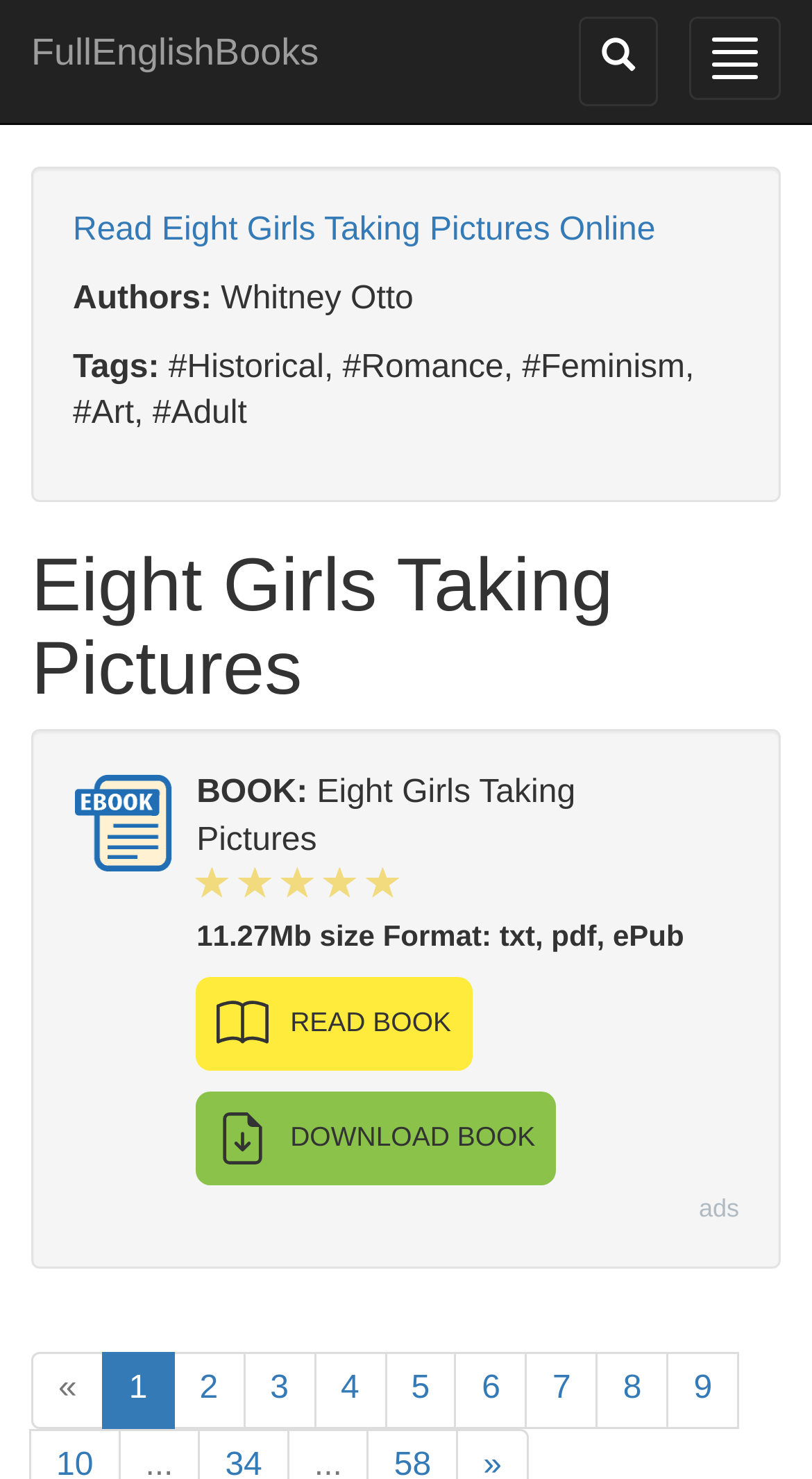Generate the text content of the main heading of the webpage.

Eight Girls Taking Pictures